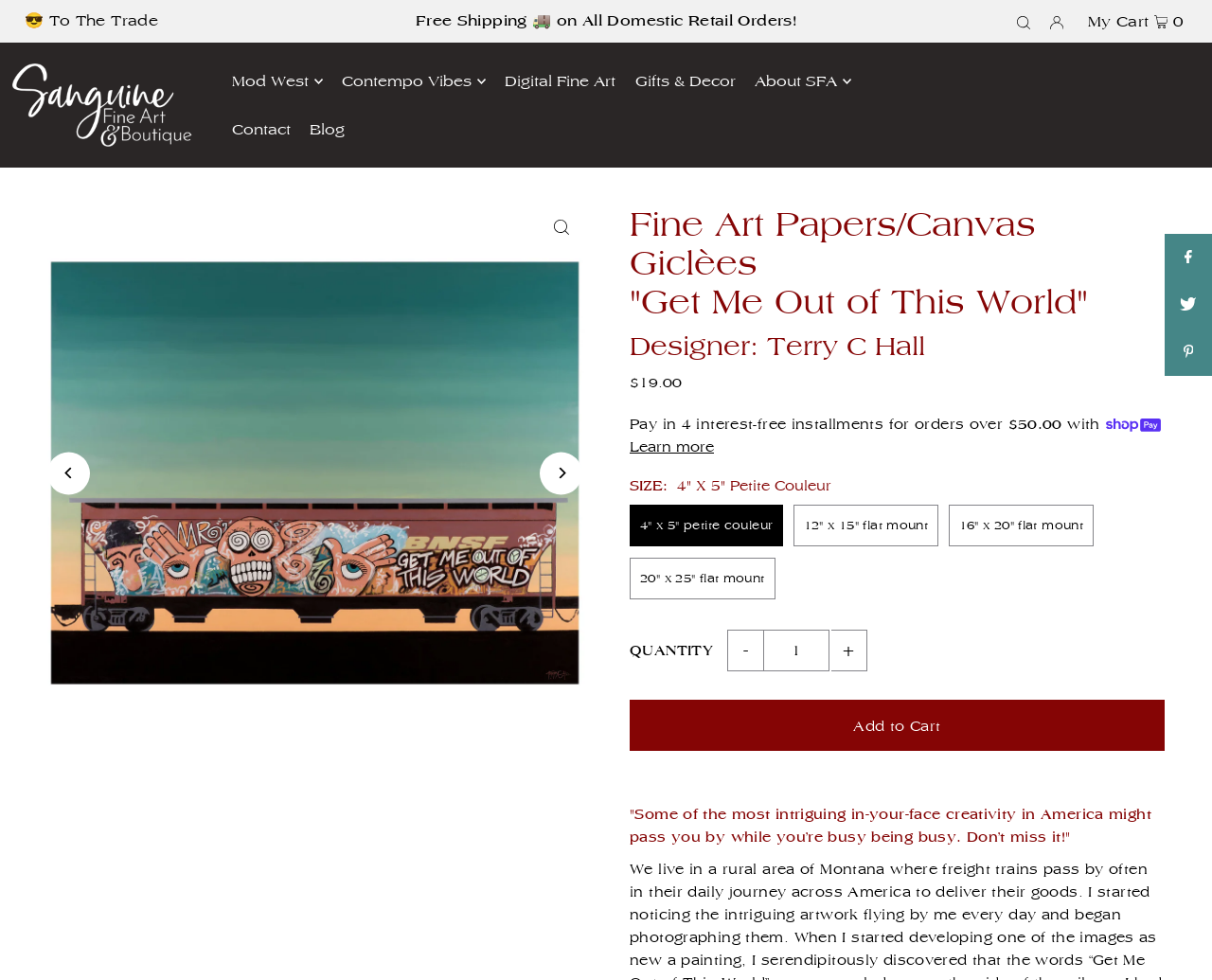Could you locate the bounding box coordinates for the section that should be clicked to accomplish this task: "Open cart".

[0.893, 0.01, 0.98, 0.034]